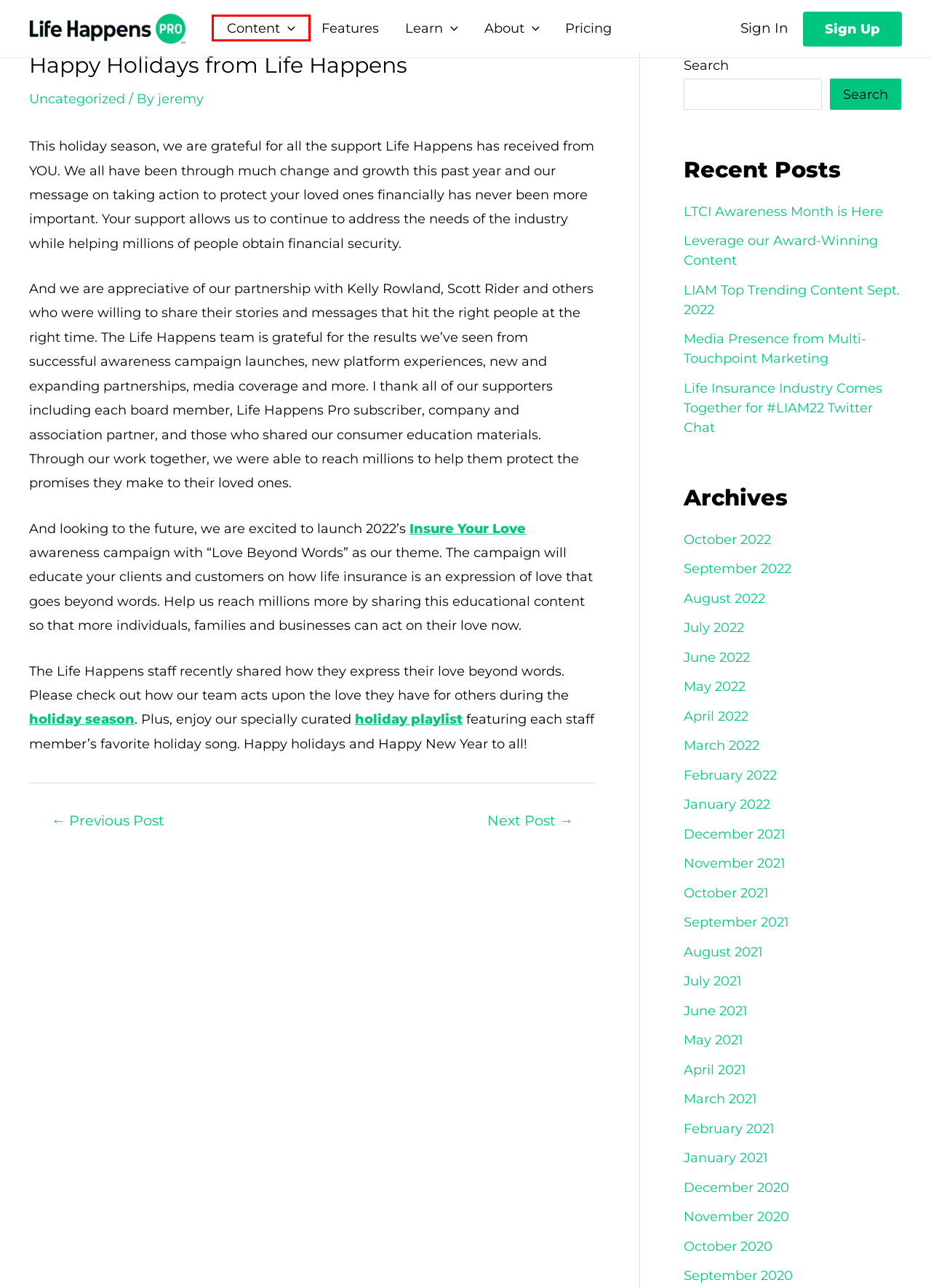You are looking at a webpage screenshot with a red bounding box around an element. Pick the description that best matches the new webpage after interacting with the element in the red bounding box. The possible descriptions are:
A. Uncategorized – Life Happens Pro
B. LTCI Awareness Month is Here – Life Happens Pro
C. February 2022 – Life Happens Pro
D. March 2022 – Life Happens Pro
E. Content – Life Happens Pro
F. August 2021 – Life Happens Pro
G. Learn – Life Happens Pro
H. October 2022 – Life Happens Pro

E